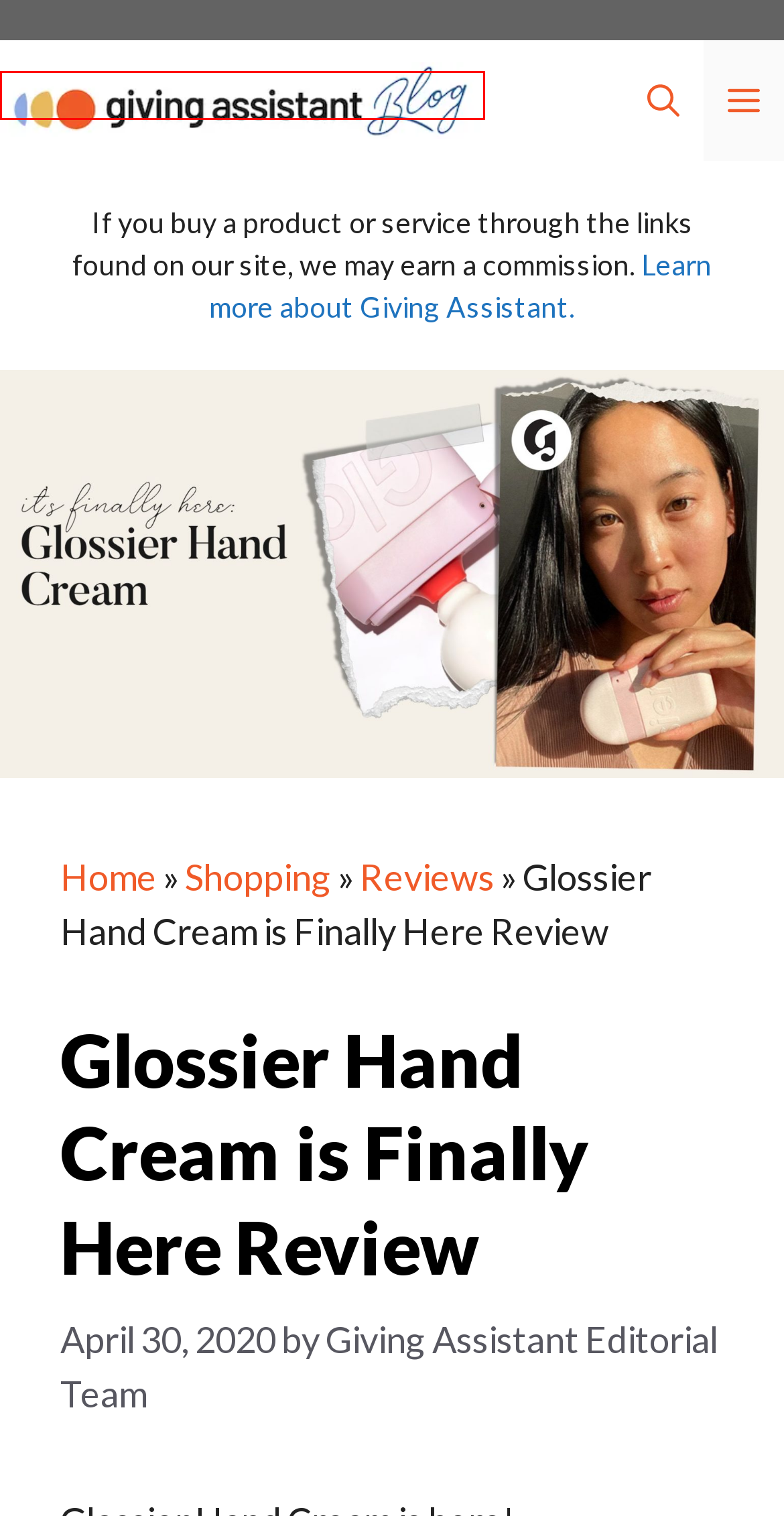Given a webpage screenshot featuring a red rectangle around a UI element, please determine the best description for the new webpage that appears after the element within the bounding box is clicked. The options are:
A. Homepage - The Giving Assistant Blog
B. Glossier Coupons Codes for June 2024
C. Shop the Best Walmart Back to School Deals - The Giving Assistant Blog
D. Reviews - The Giving Assistant Blog
E. Frontgate Furniture Review: Create an Outdoor Oasis With Style - The Giving Assistant Blog
F. Hand Cream – Glossier
G. Shopping - The Giving Assistant Blog
H. Top 5 Back to Campus Essentials at Garage - The Giving Assistant Blog

A